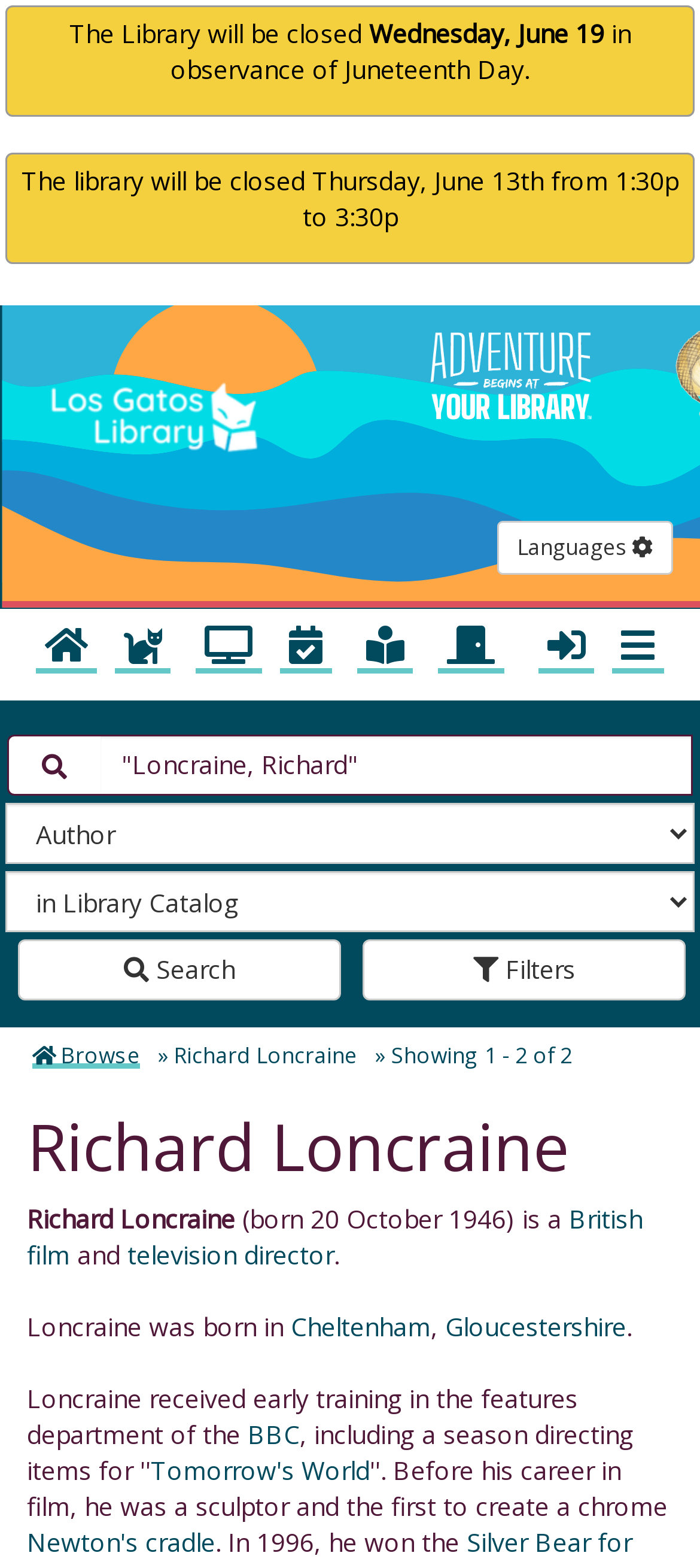Locate the bounding box coordinates of the element to click to perform the following action: 'View Richard Loncraine's information'. The coordinates should be given as four float values between 0 and 1, in the form of [left, top, right, bottom].

[0.038, 0.709, 0.962, 0.755]